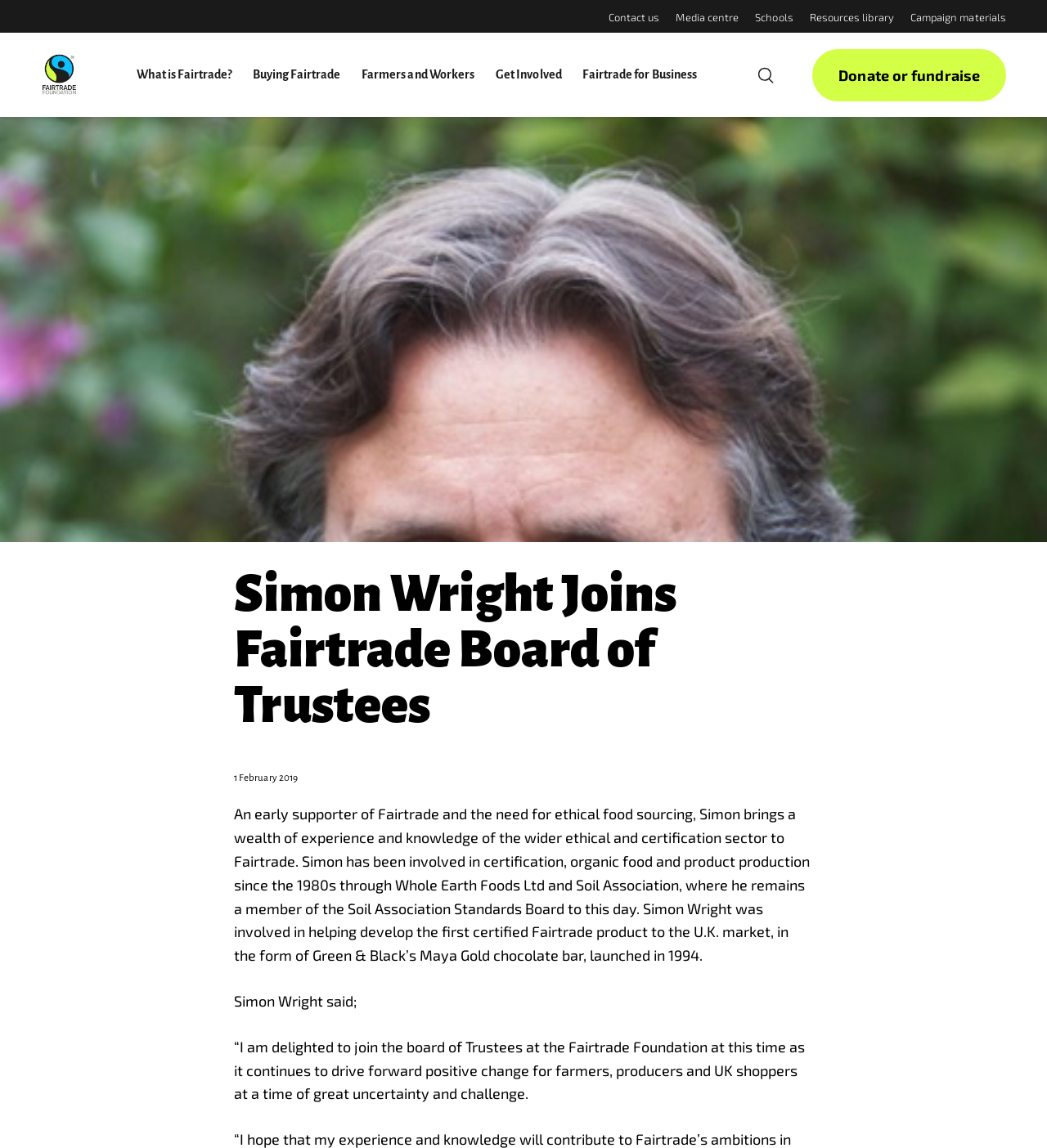What is Simon Wright's role?
Look at the screenshot and respond with one word or a short phrase.

Trustee